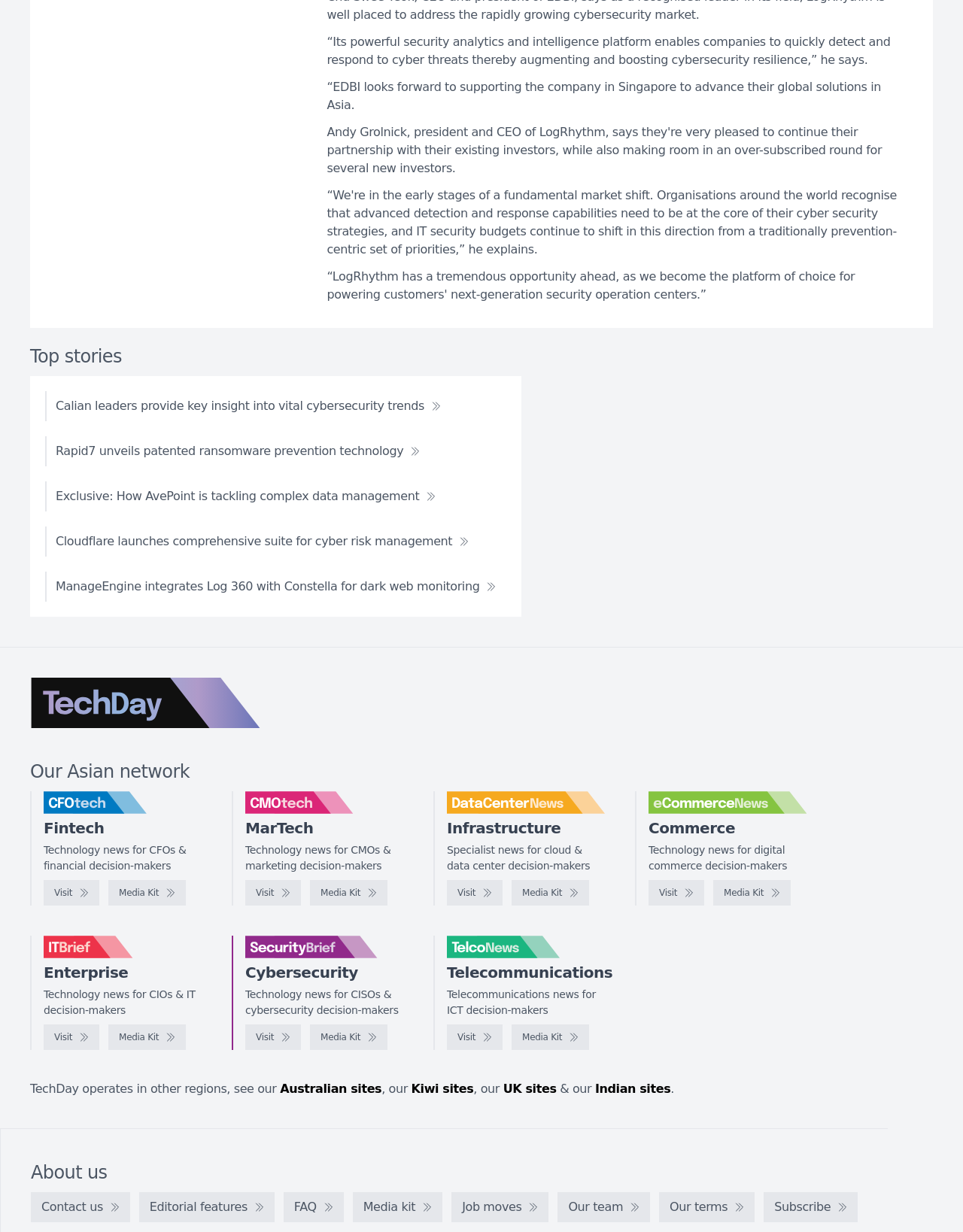Provide your answer in one word or a succinct phrase for the question: 
How many logos are displayed on the webpage?

7